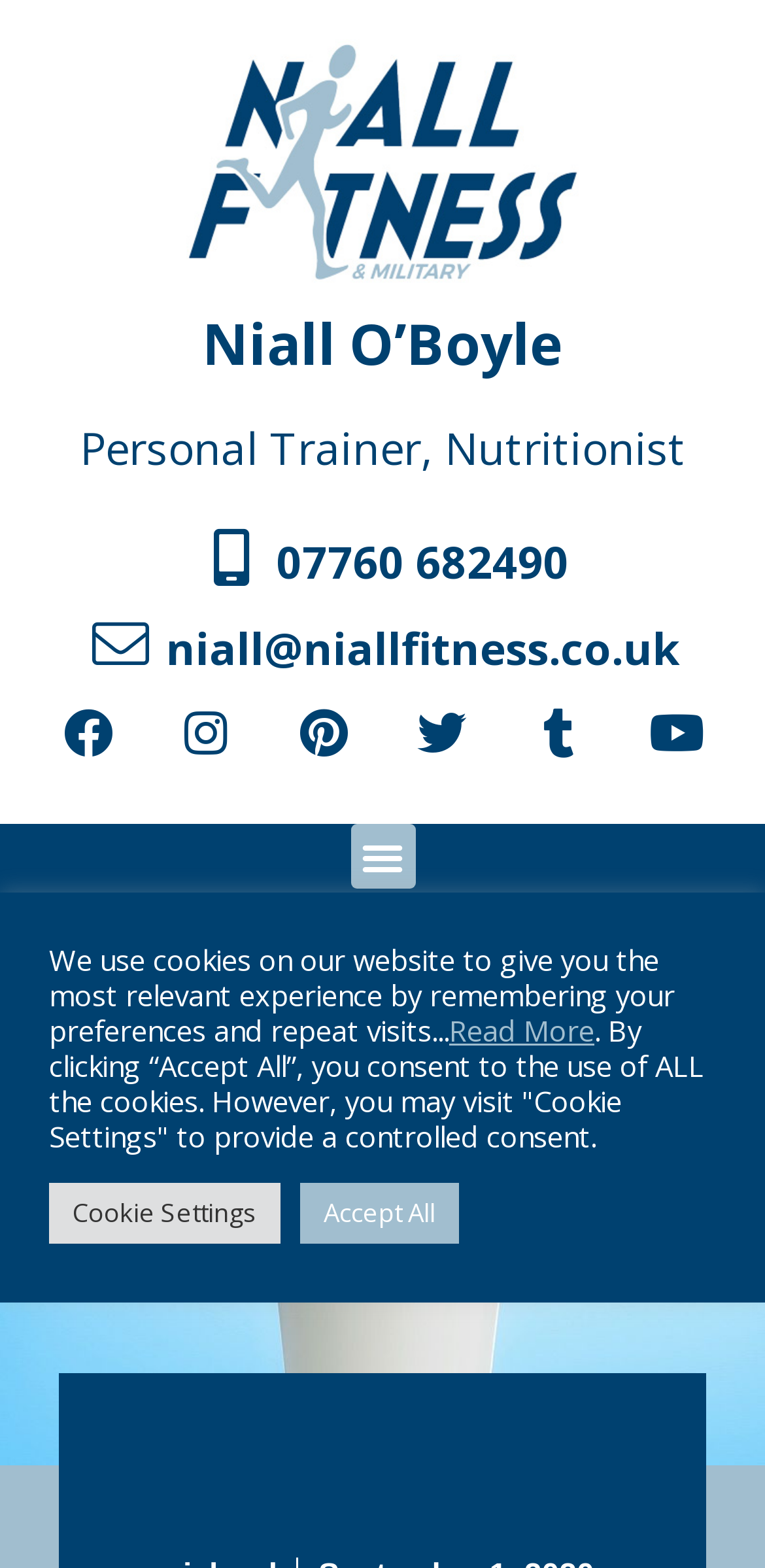Indicate the bounding box coordinates of the element that needs to be clicked to satisfy the following instruction: "visit Niall Fitness homepage". The coordinates should be four float numbers between 0 and 1, i.e., [left, top, right, bottom].

[0.244, 0.025, 0.756, 0.181]